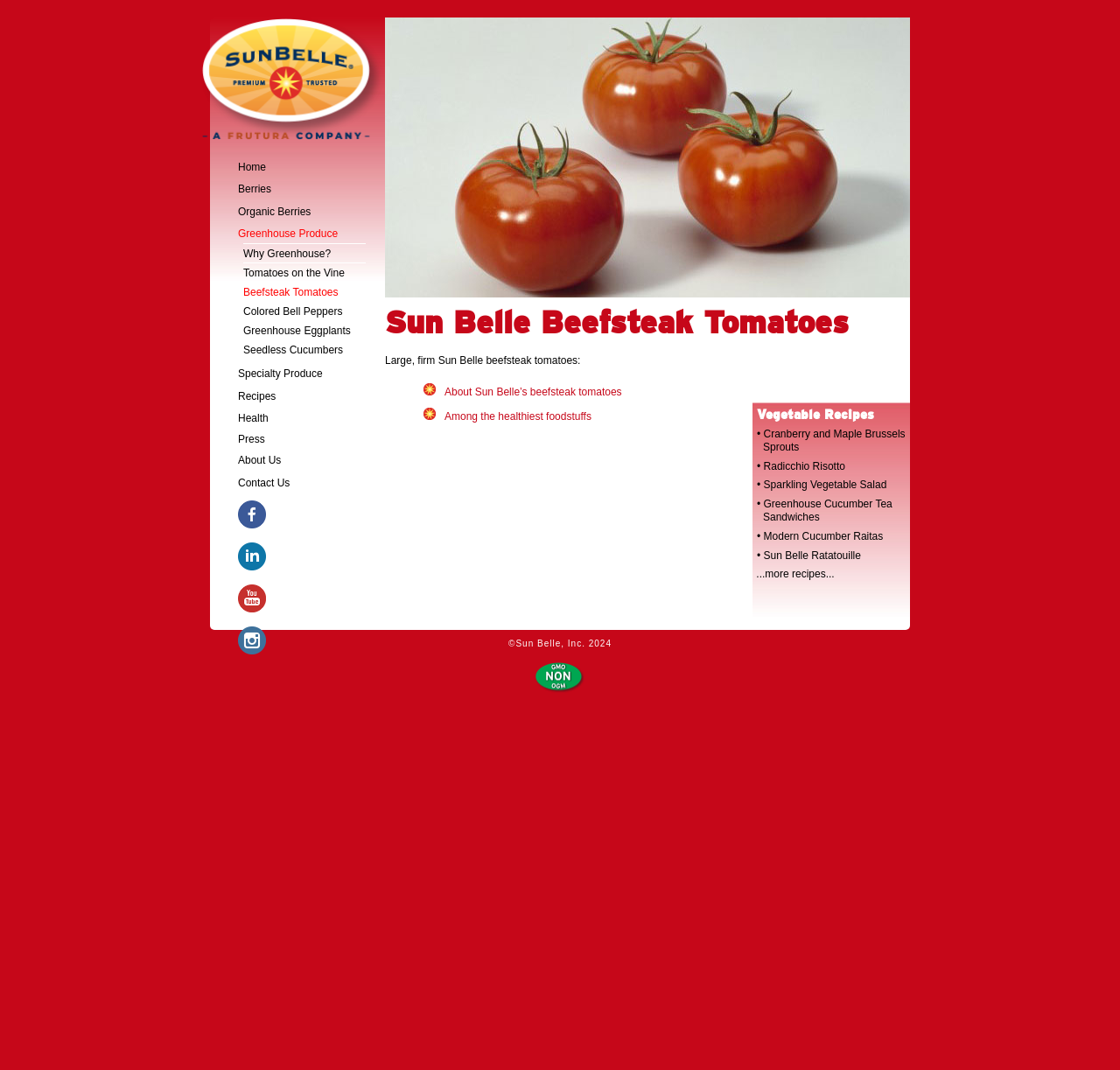What is the orientation of the tablist on this page?
Respond with a short answer, either a single word or a phrase, based on the image.

Horizontal